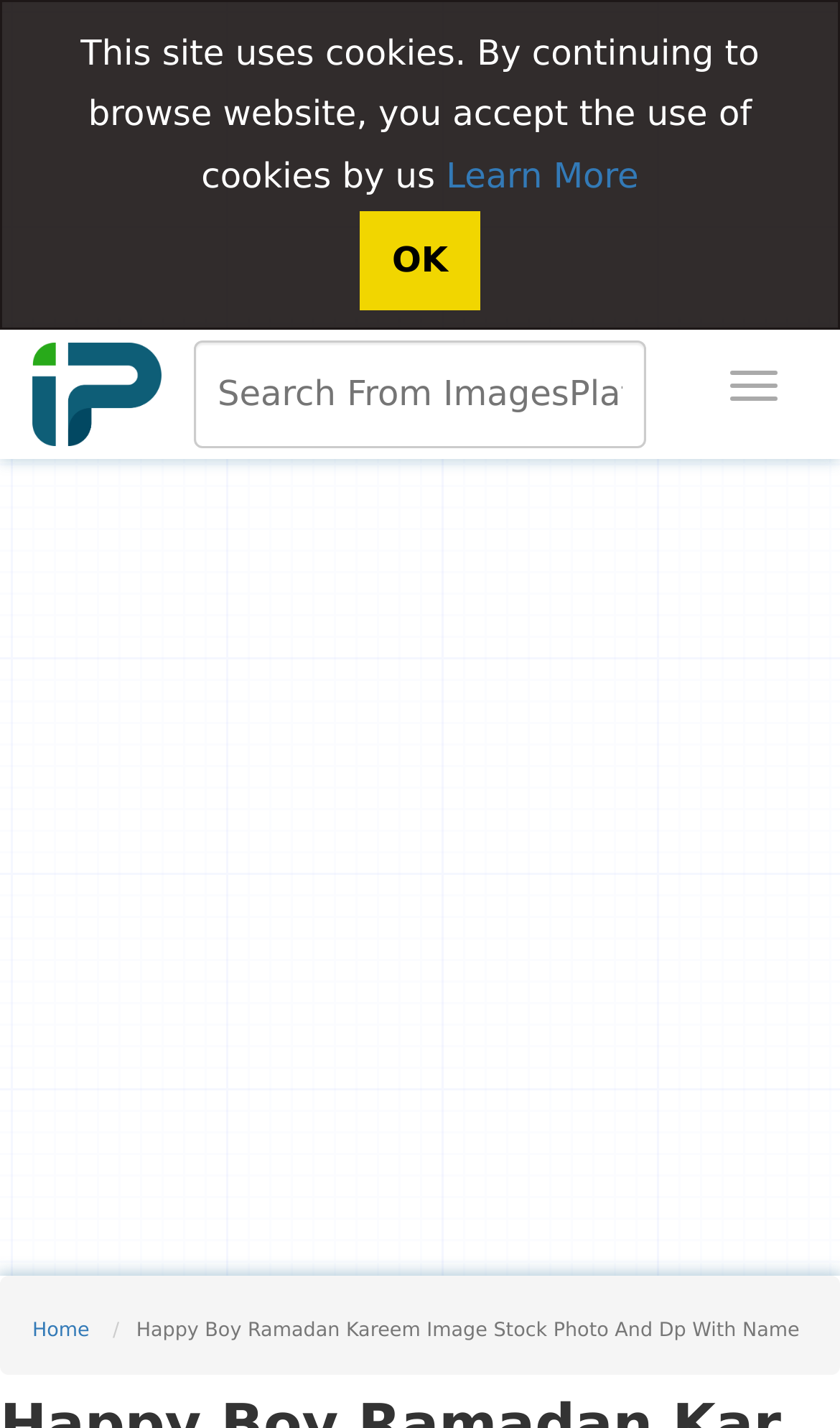How many navigation links are in the breadcrumb?
Refer to the image and respond with a one-word or short-phrase answer.

2